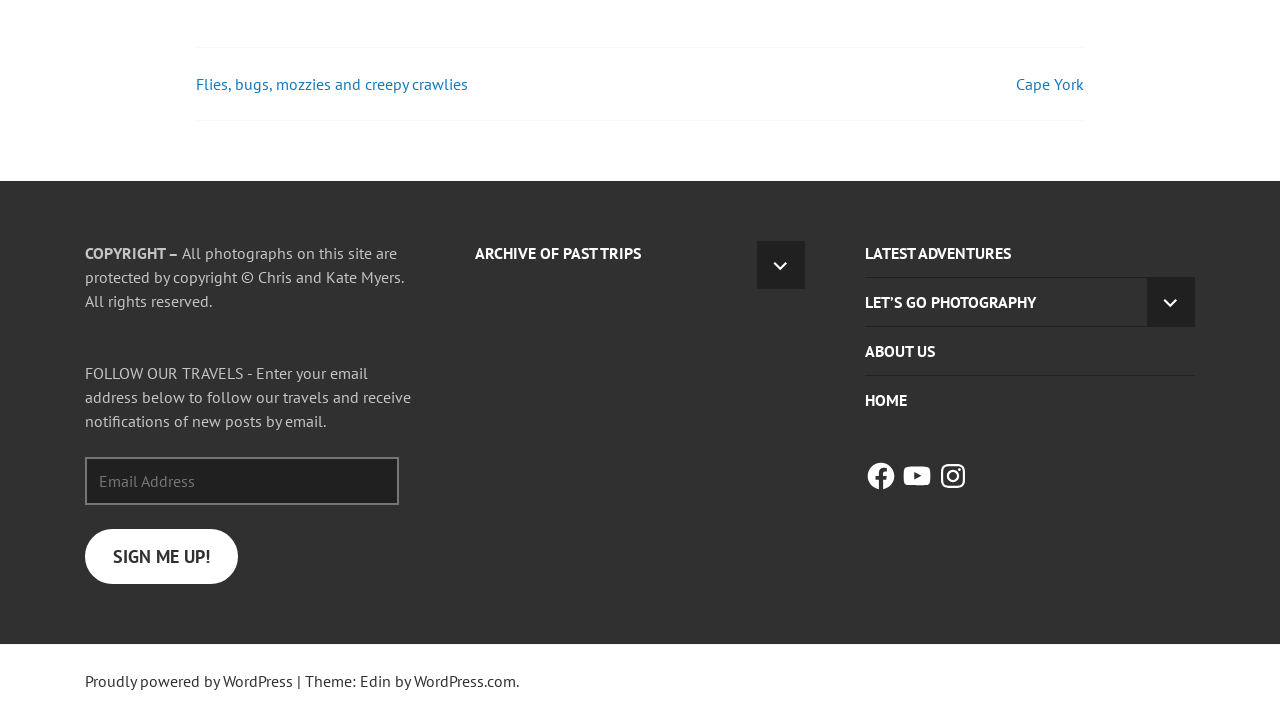How many social media links are present in the webpage?
Based on the screenshot, provide your answer in one word or phrase.

3